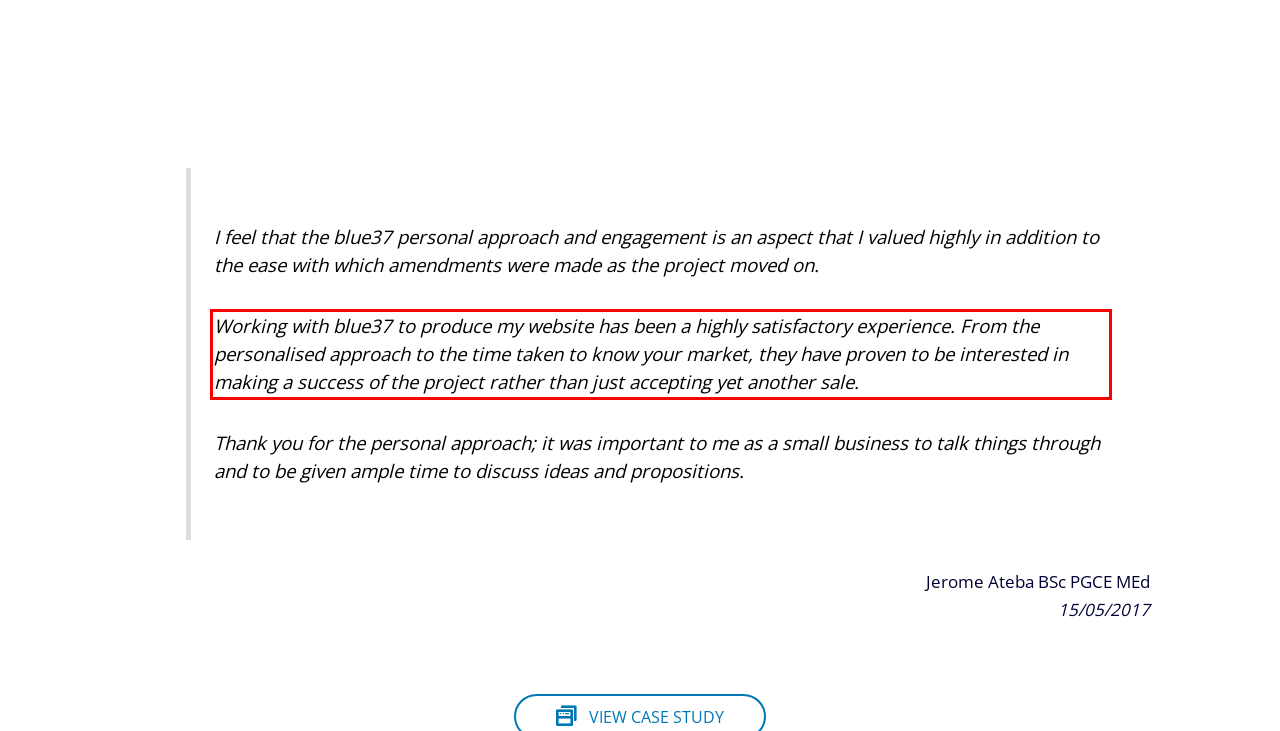Given a screenshot of a webpage with a red bounding box, please identify and retrieve the text inside the red rectangle.

Working with blue37 to produce my website has been a highly satisfactory experience. From the personalised approach to the time taken to know your market, they have proven to be interested in making a success of the project rather than just accepting yet another sale.